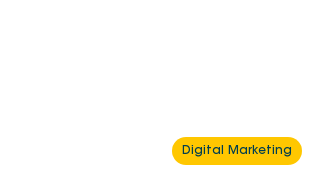Detail every visible element in the image extensively.

The image prominently features a bold header titled "Digital Marketing," set against a clean, minimalist background. The text is designed to capture attention, emphasizing the subject of digital marketing, which is paramount in today's market landscape. This visual serves as a thematic focus for articles highlighting various aspects of digital marketing strategies, innovations, and insights. Accompanying the header are visual elements that likely represent key themes or resources related to digital marketing, offering a dynamic introduction to the content that follows.